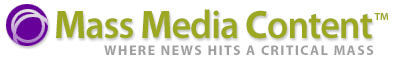Provide a comprehensive description of the image.

The image features the logo of "Mass Media Content™, where news hits a critical mass." The design showcases a circular graphic in purple, symbolizing creativity and innovation in media, alongside the name presented in a modern, bold font in green. This logo signifies the brand's commitment to delivering significant news content and highlights its role as a leader in the media industry.